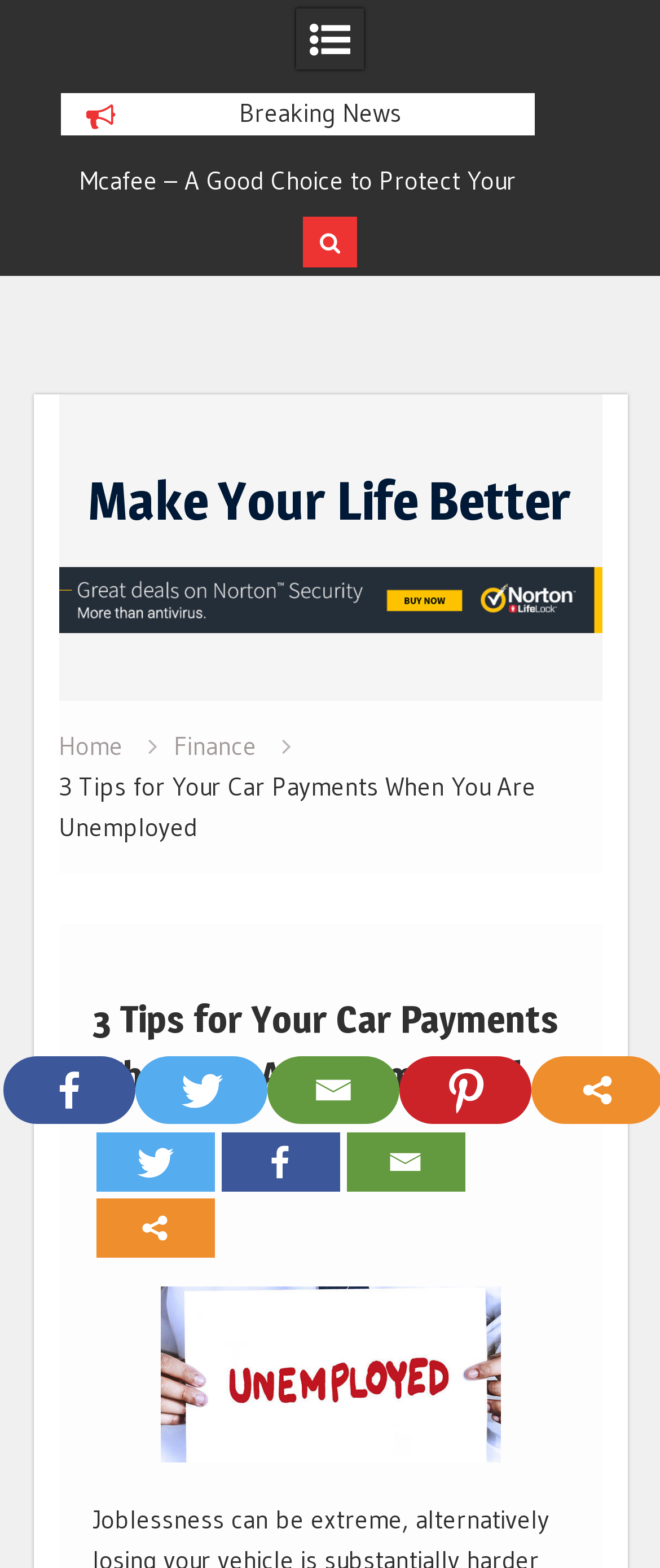Please determine the bounding box coordinates of the section I need to click to accomplish this instruction: "Click on 'Facebook'".

[0.335, 0.722, 0.514, 0.76]